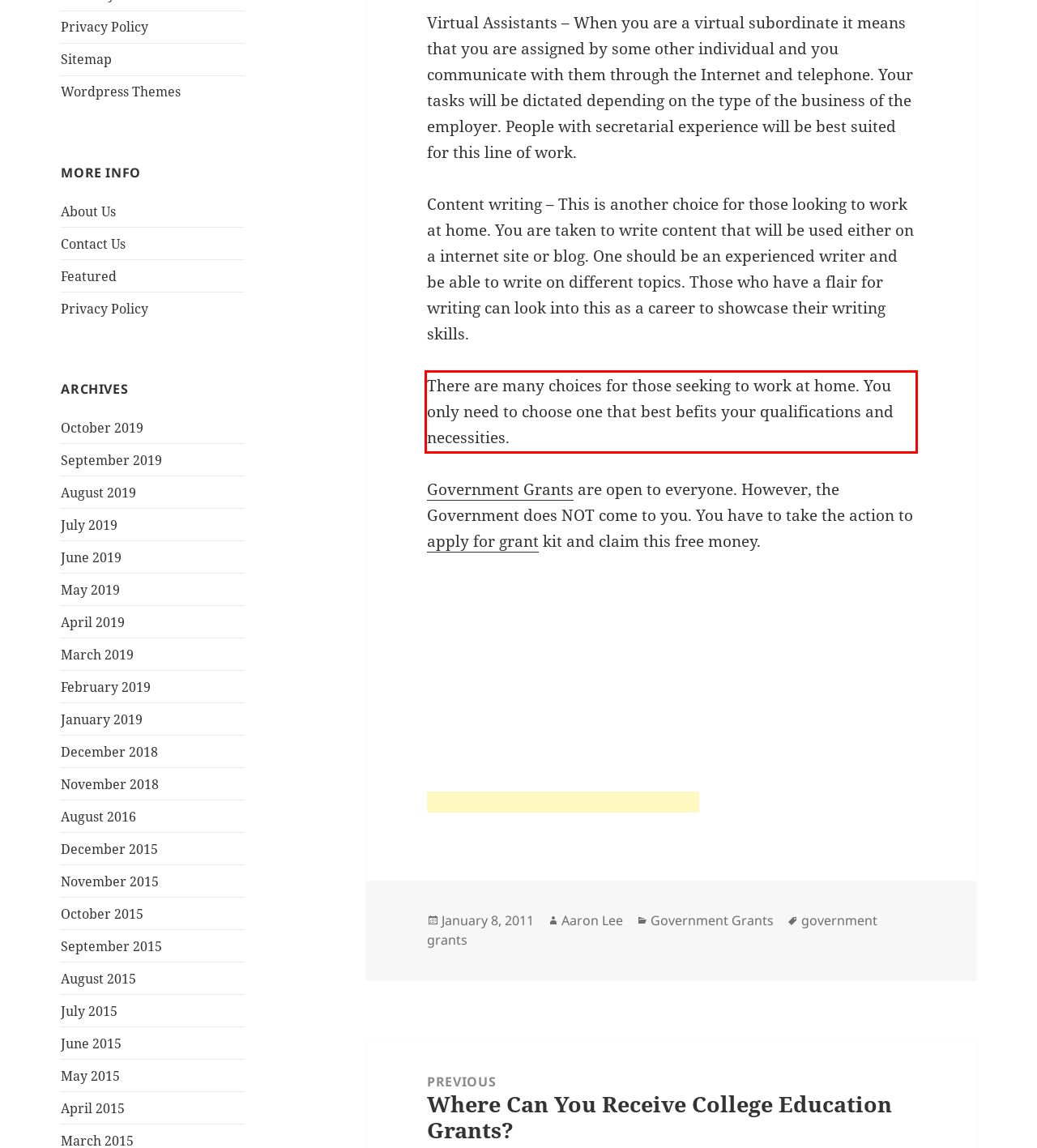In the given screenshot, locate the red bounding box and extract the text content from within it.

There are many choices for those seeking to work at home. You only need to choose one that best befits your qualifications and necessities.